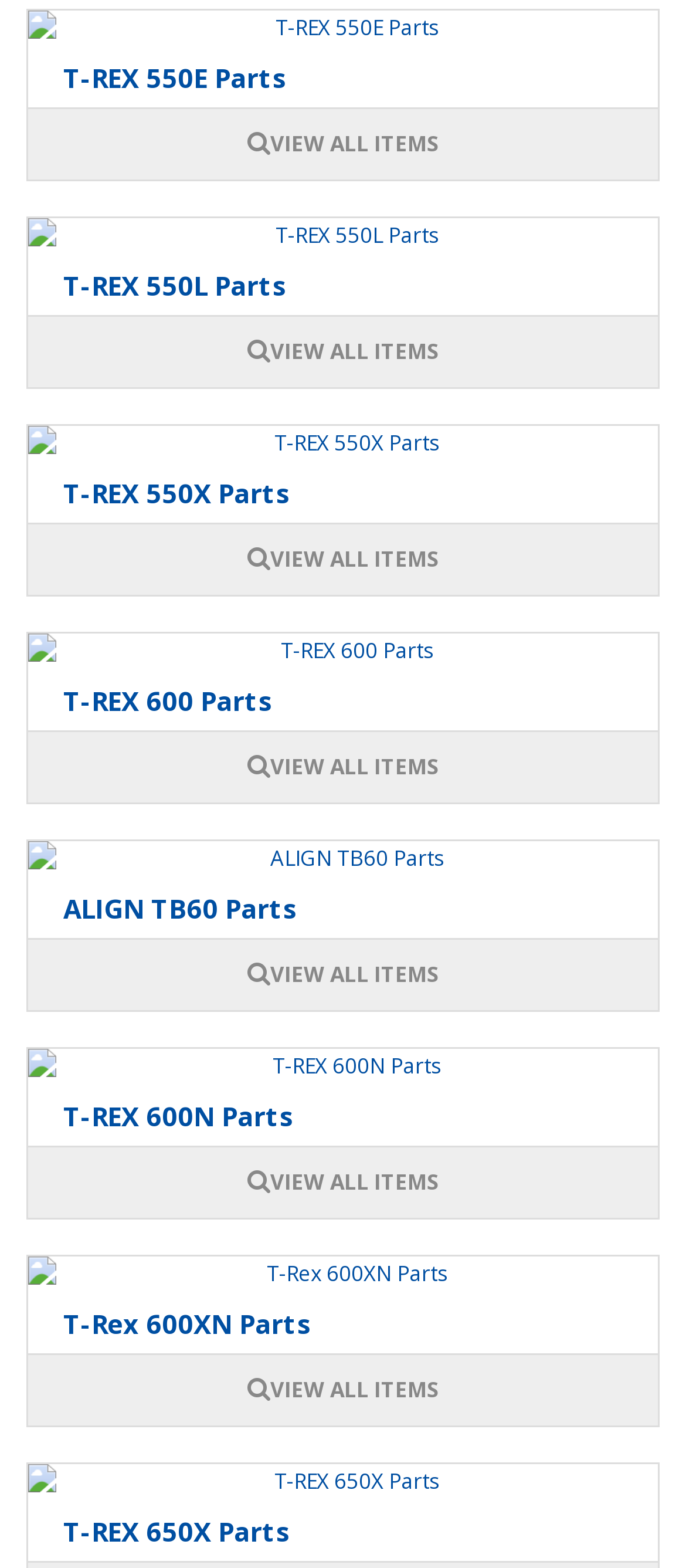Can you specify the bounding box coordinates of the area that needs to be clicked to fulfill the following instruction: "Visit Enquirer 360"?

None